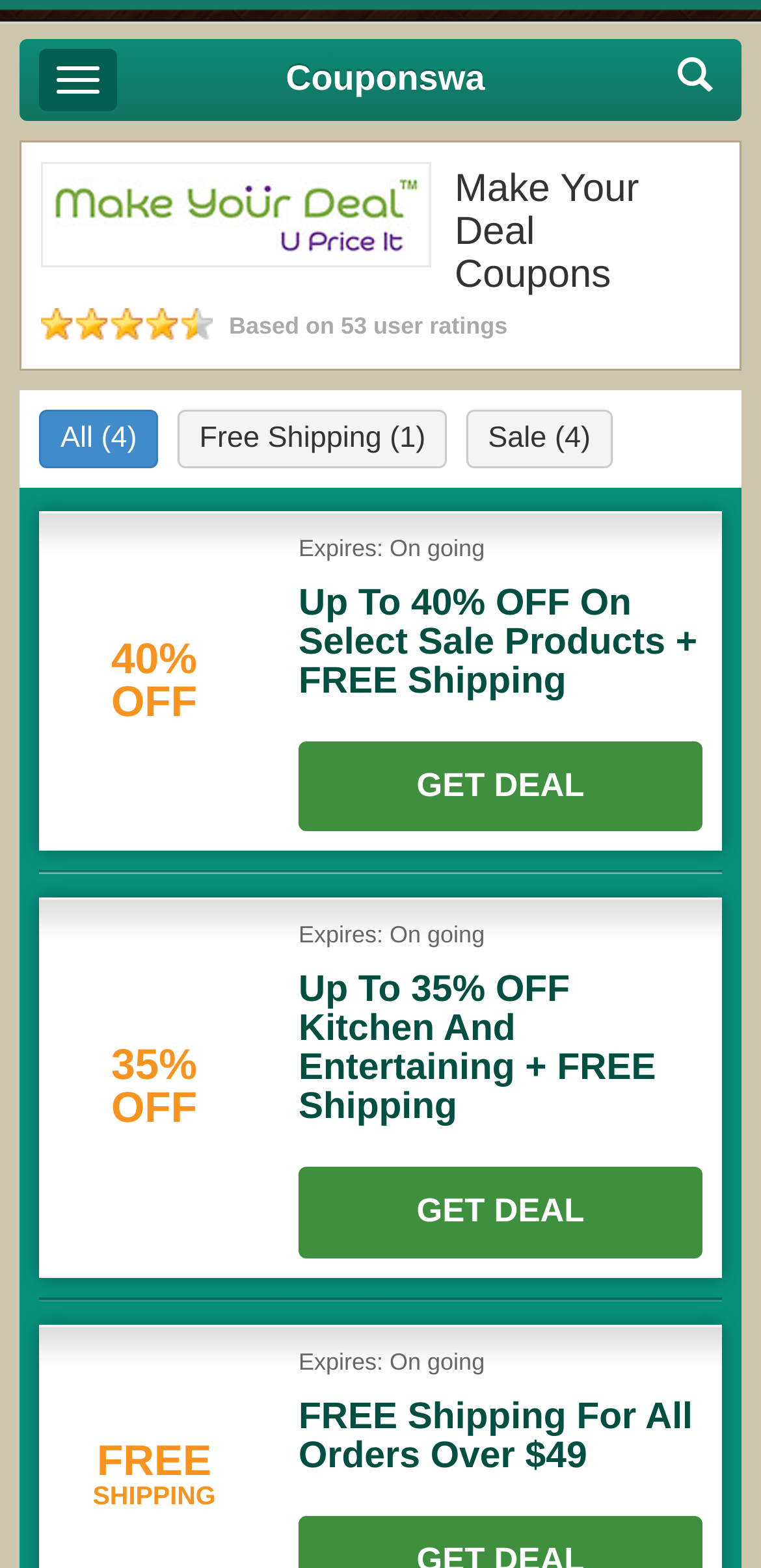Please identify the bounding box coordinates of the element I should click to complete this instruction: 'Visit the Couponswa website'. The coordinates should be given as four float numbers between 0 and 1, like this: [left, top, right, bottom].

[0.376, 0.037, 0.637, 0.062]